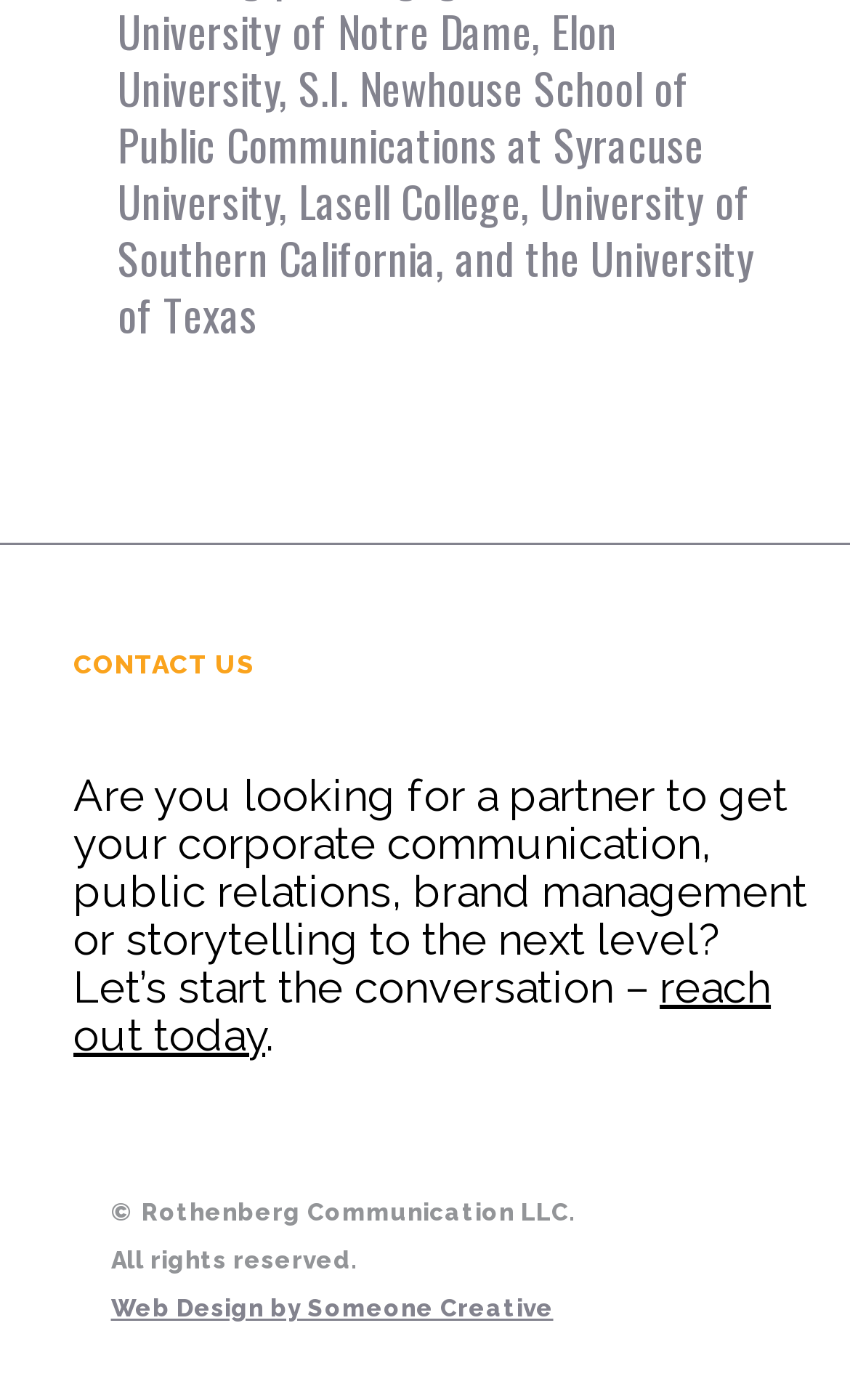What rights are reserved?
Please provide a comprehensive answer based on the information in the image.

The webpage has a statement at the bottom that says 'All rights reserved.', which means that the company reserves all rights to the content and design of the webpage.